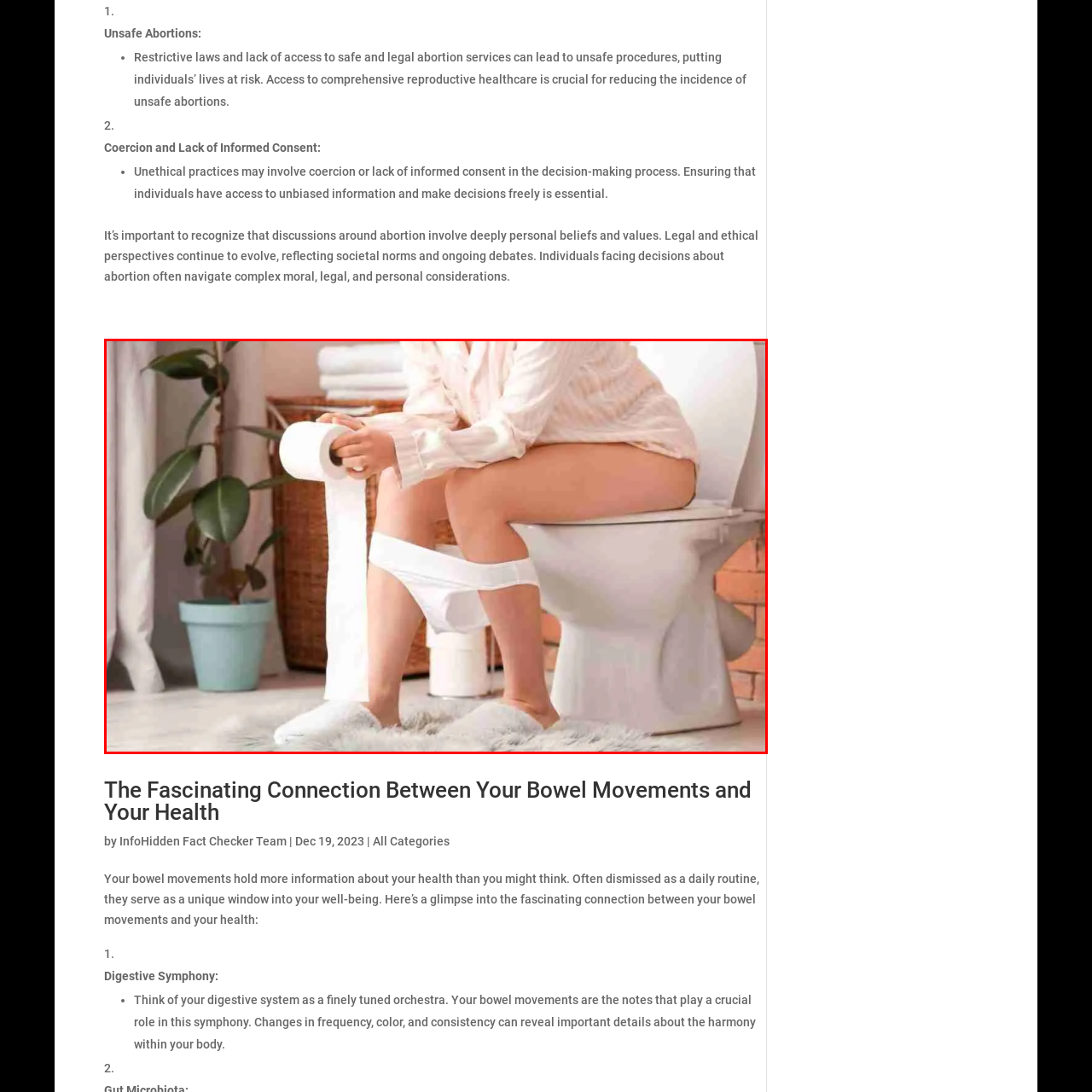What is the color of the pot holding the potted plant?
Pay attention to the image surrounded by the red bounding box and respond to the question with a detailed answer.

The caption specifically states that the potted plant is in a 'mint-green pot', which suggests that the pot is of mint-green color.